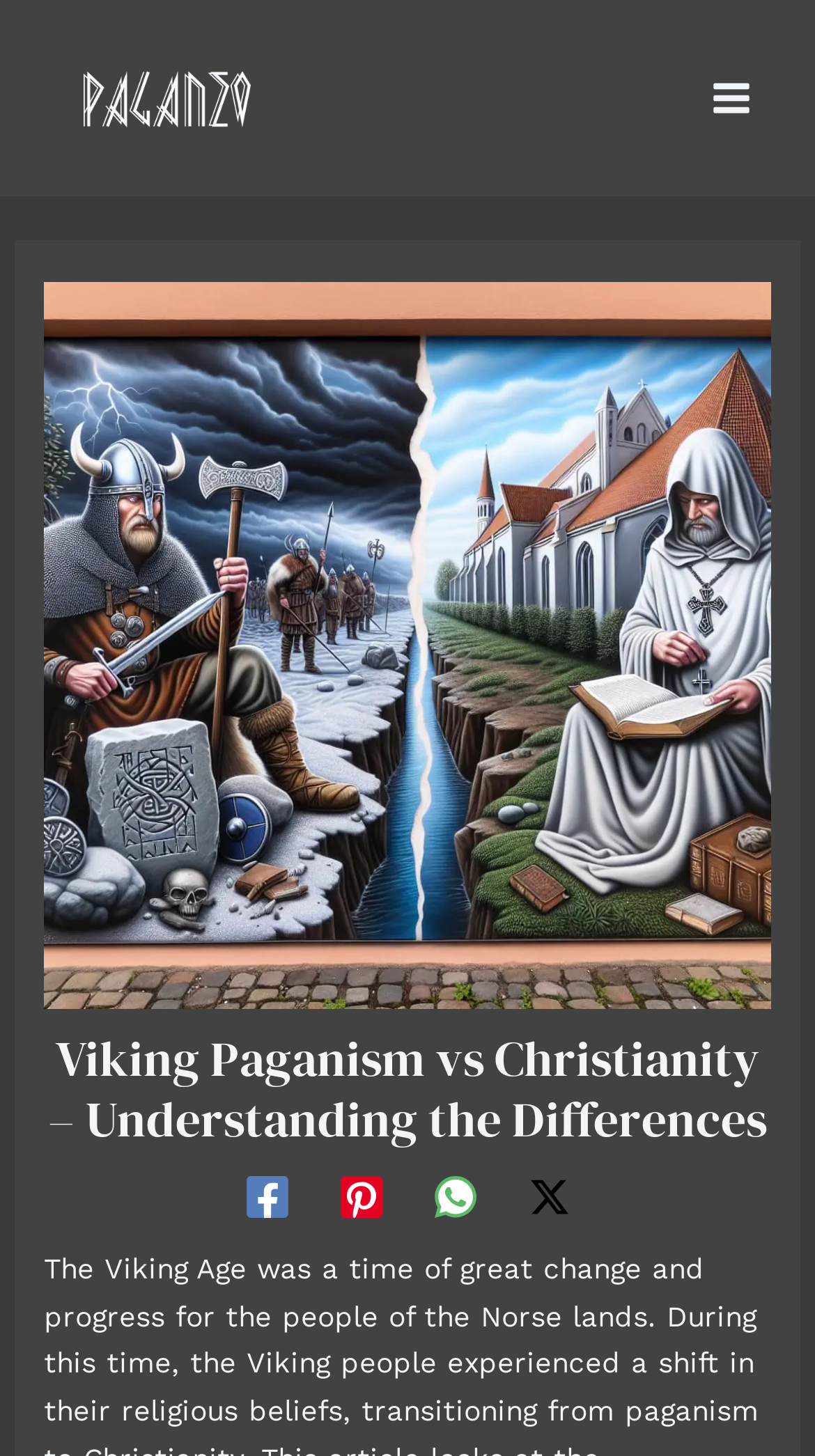How many social media links are available? Refer to the image and provide a one-word or short phrase answer.

4